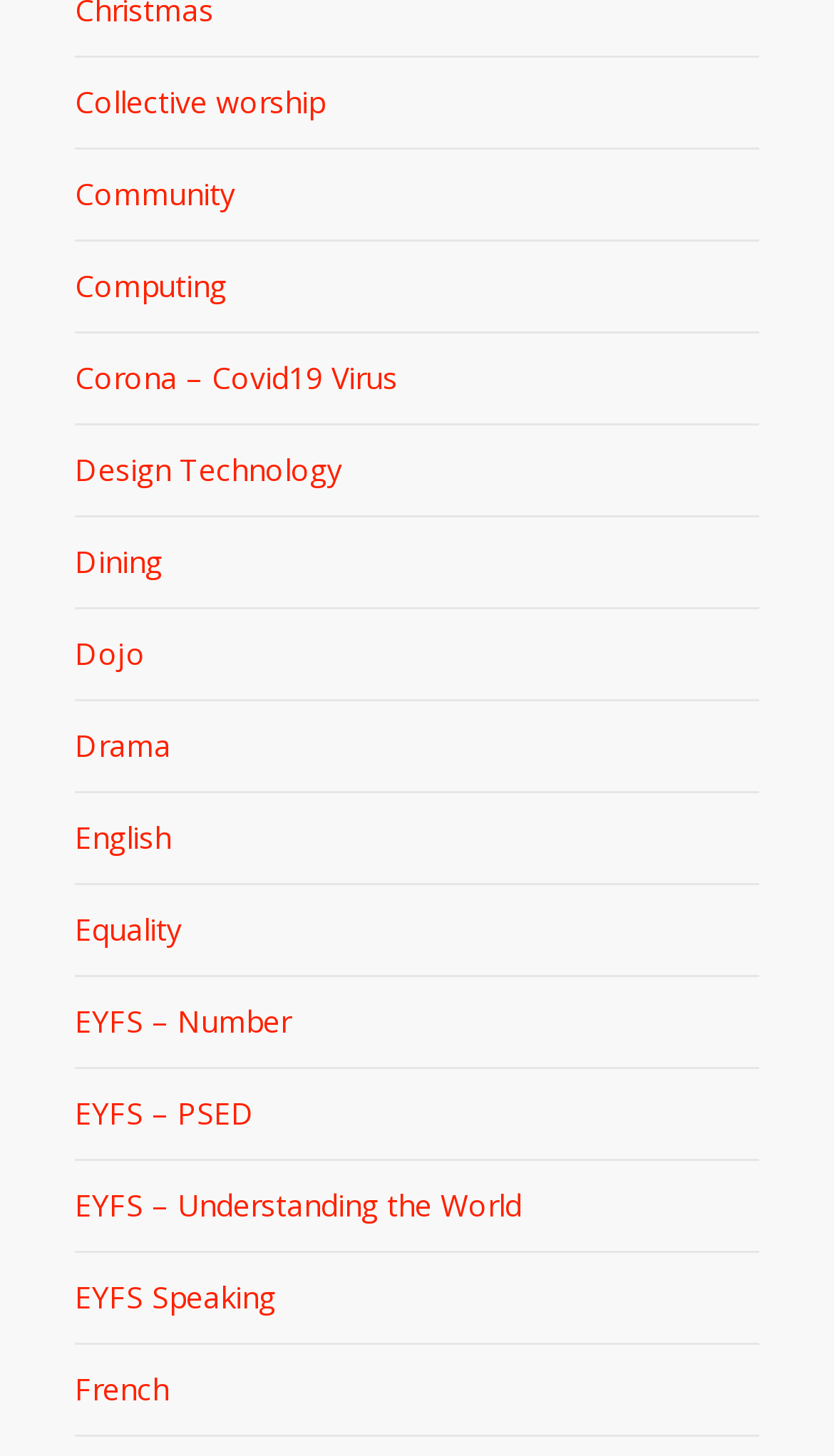Find and provide the bounding box coordinates for the UI element described here: "Dojo". The coordinates should be given as four float numbers between 0 and 1: [left, top, right, bottom].

[0.09, 0.419, 0.91, 0.482]